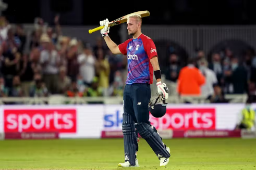What is the atmosphere like in the background?
Give a comprehensive and detailed explanation for the question.

The caption describes the atmosphere as electric, which suggests a high level of excitement and energy among the fans and teammates, who are visibly celebrating in the background, reflecting the intensity of the game.